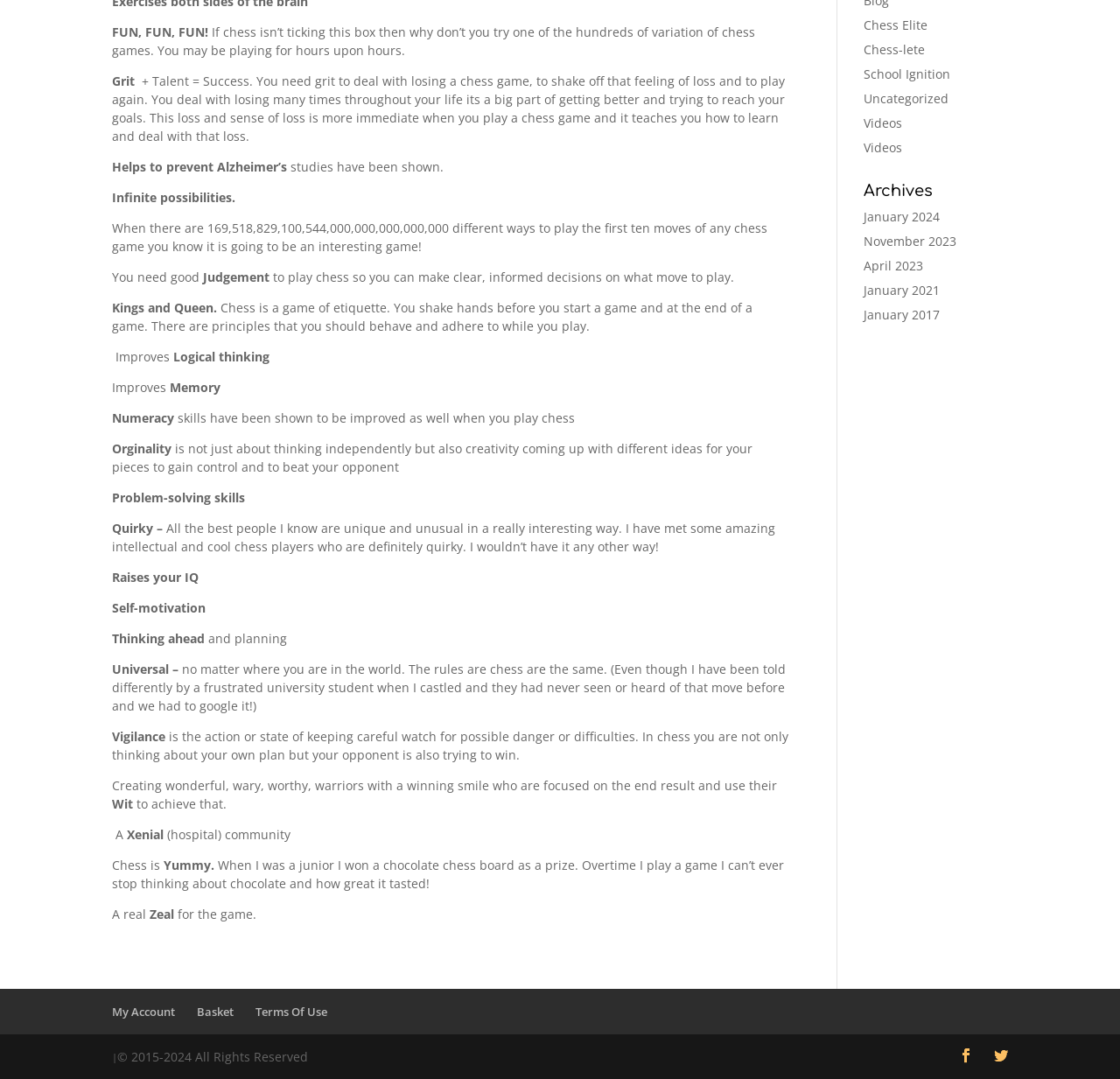Identify the bounding box of the UI component described as: "My Account".

[0.1, 0.931, 0.156, 0.945]